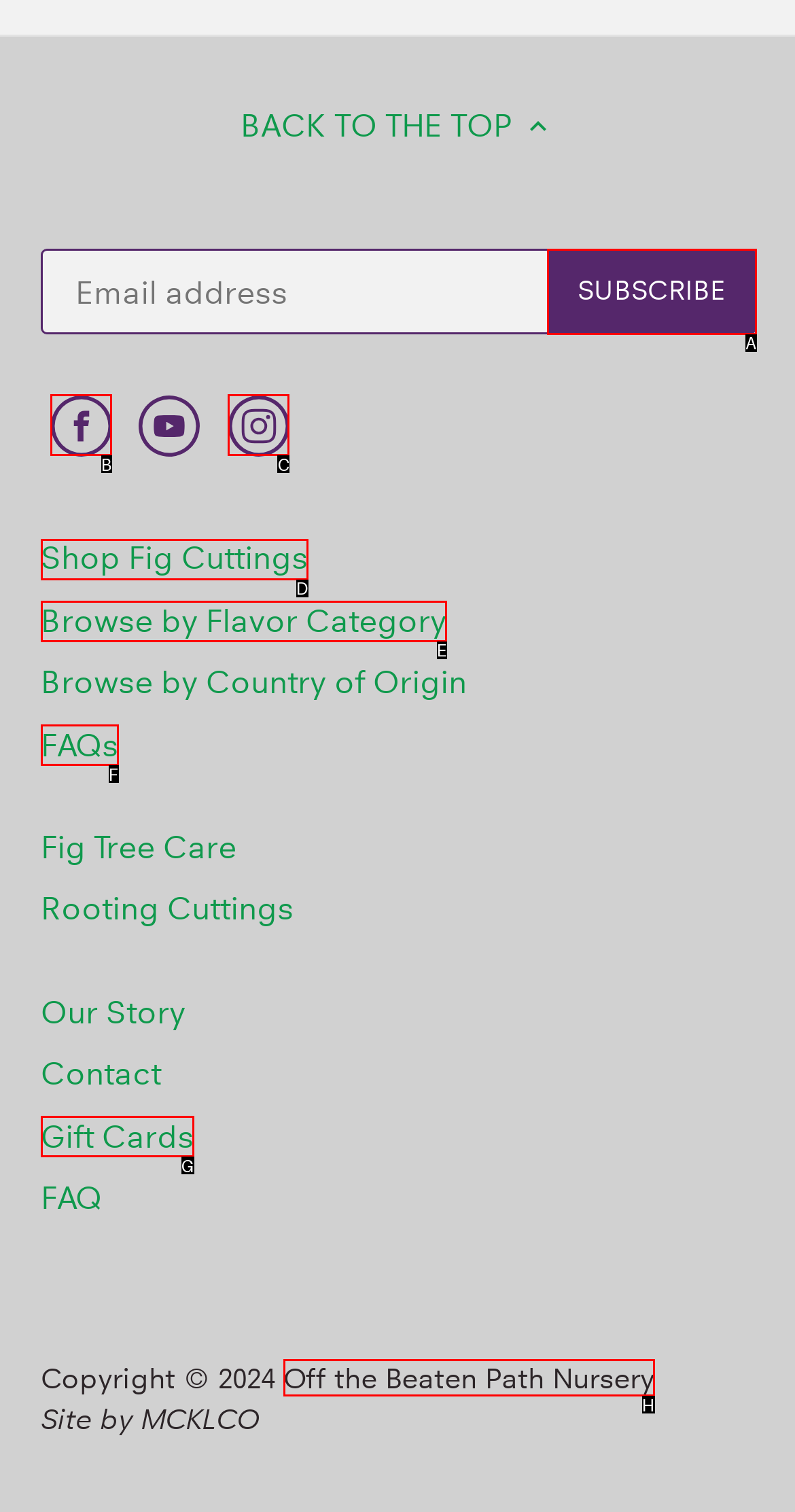Using the given description: Shop Fig Cuttings, identify the HTML element that corresponds best. Answer with the letter of the correct option from the available choices.

D